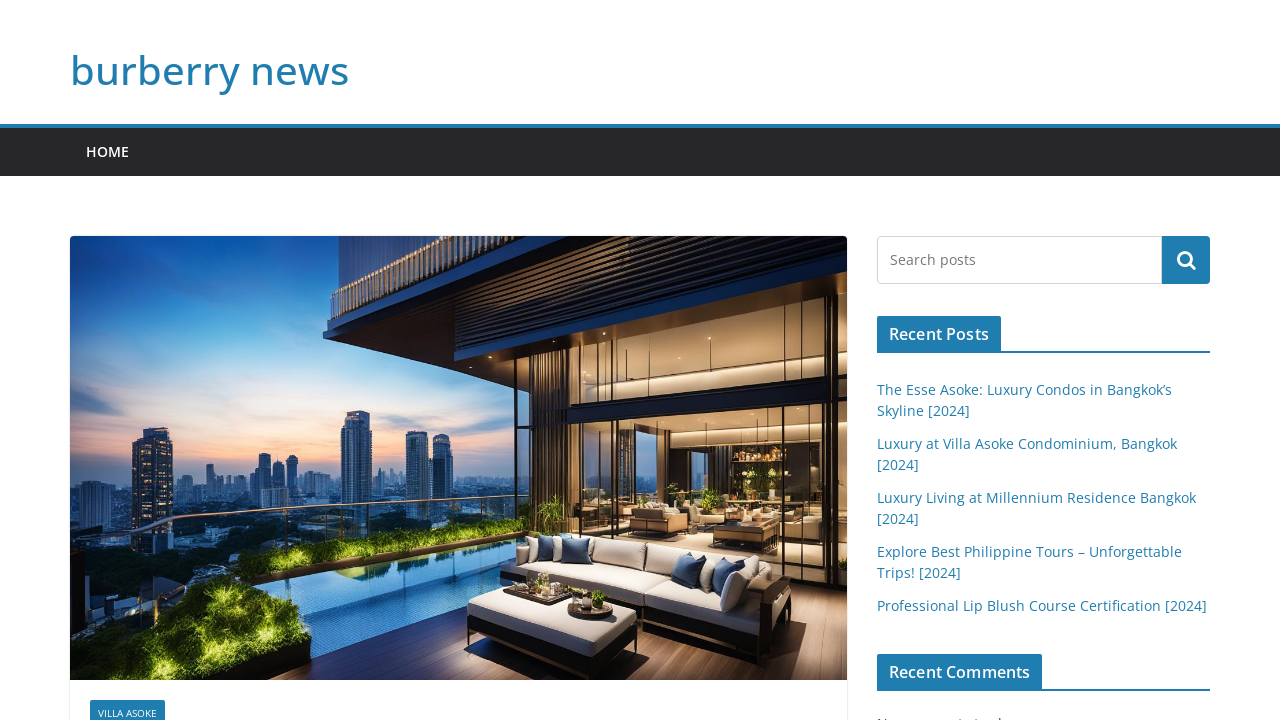What is the image description on the webpage?
Please provide a comprehensive and detailed answer to the question.

I found an image on the webpage with the description 'villa asoke condominium'.